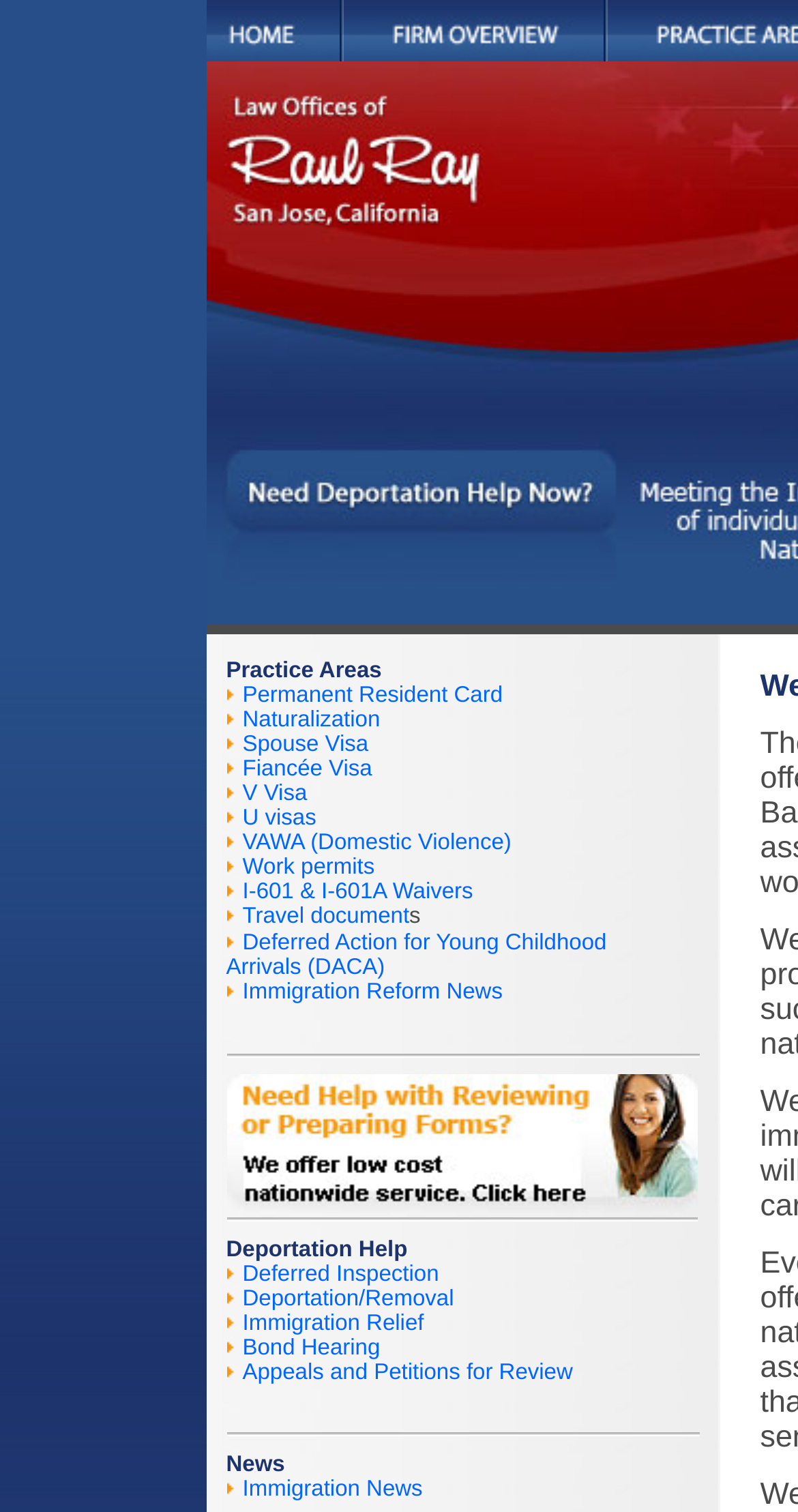Predict the bounding box coordinates of the area that should be clicked to accomplish the following instruction: "Get help with Deportation/Removal". The bounding box coordinates should consist of four float numbers between 0 and 1, i.e., [left, top, right, bottom].

[0.304, 0.851, 0.569, 0.867]